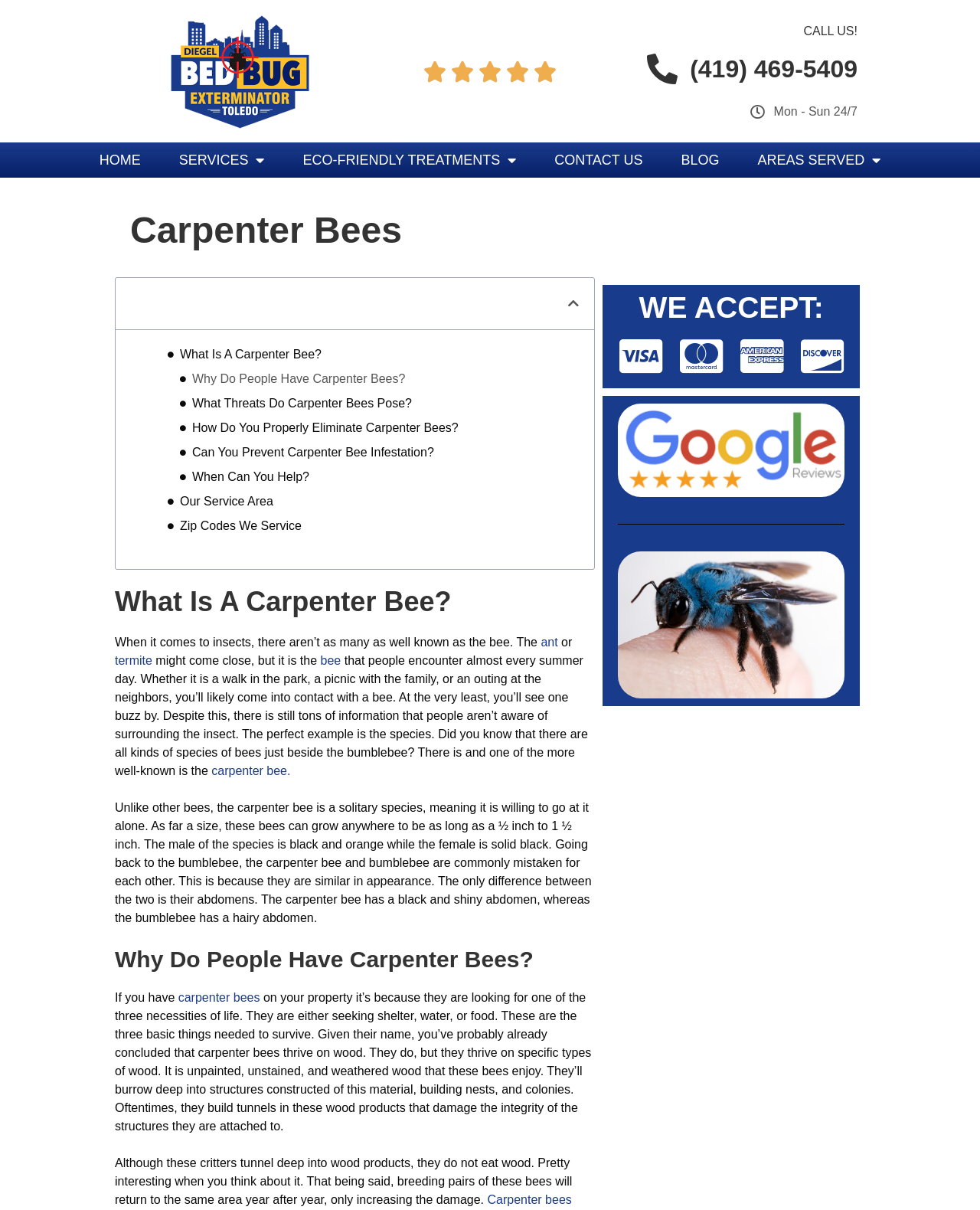What is the name of the insect discussed on this webpage?
Answer the question using a single word or phrase, according to the image.

Carpenter Bee